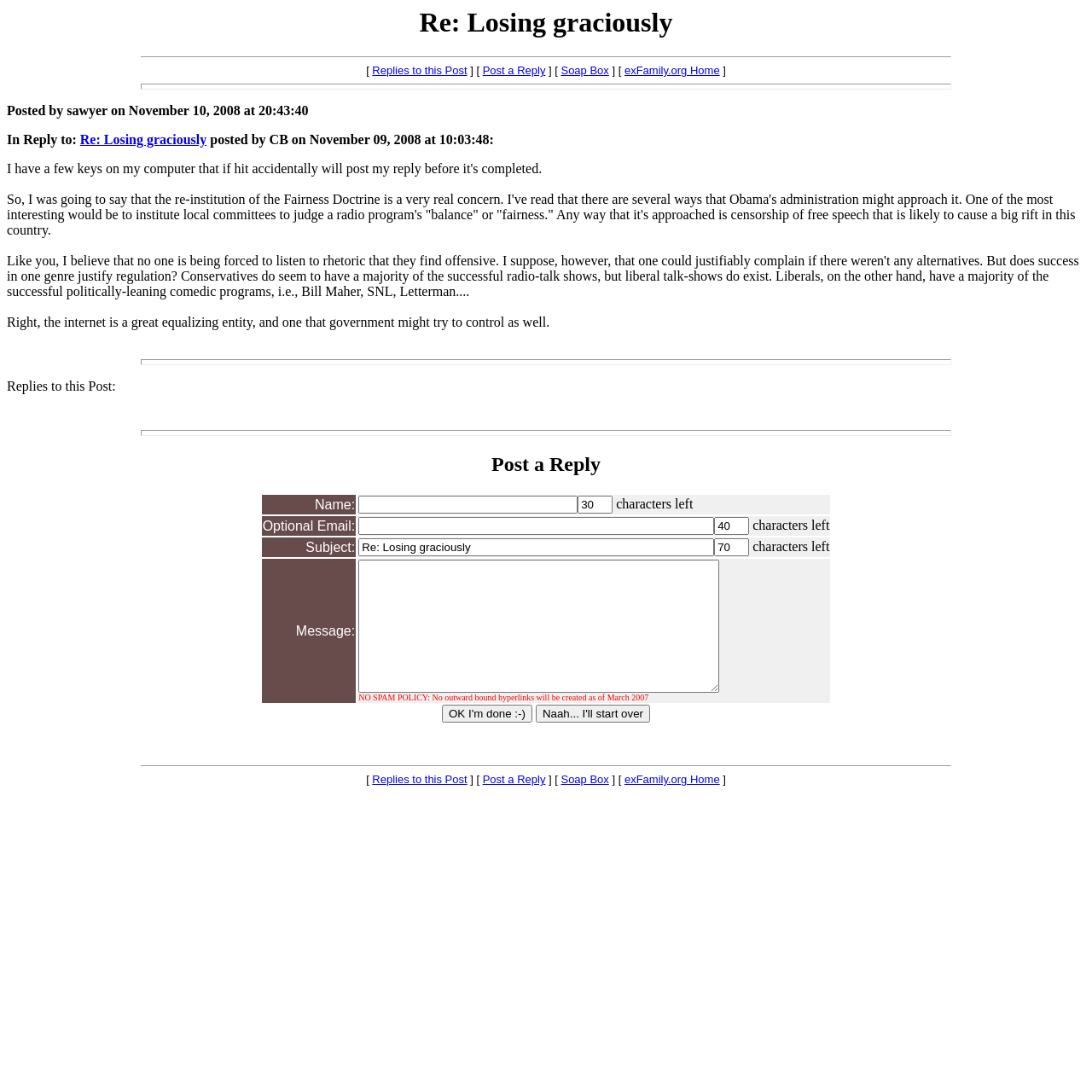Provide a single word or phrase to answer the given question: 
How many buttons are there in the 'Post a Reply' section?

2